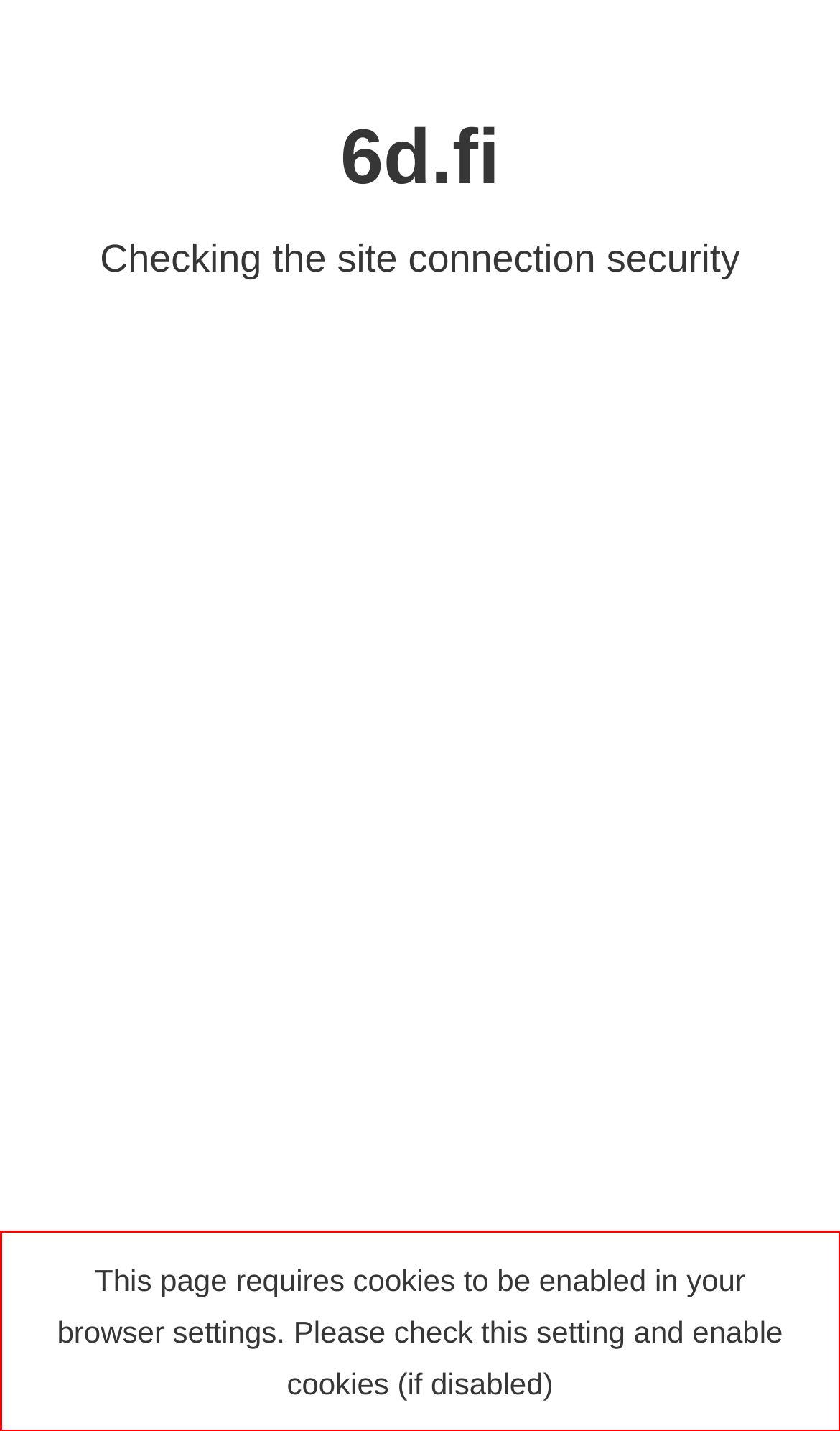Please examine the webpage screenshot and extract the text within the red bounding box using OCR.

This page requires cookies to be enabled in your browser settings. Please check this setting and enable cookies (if disabled)